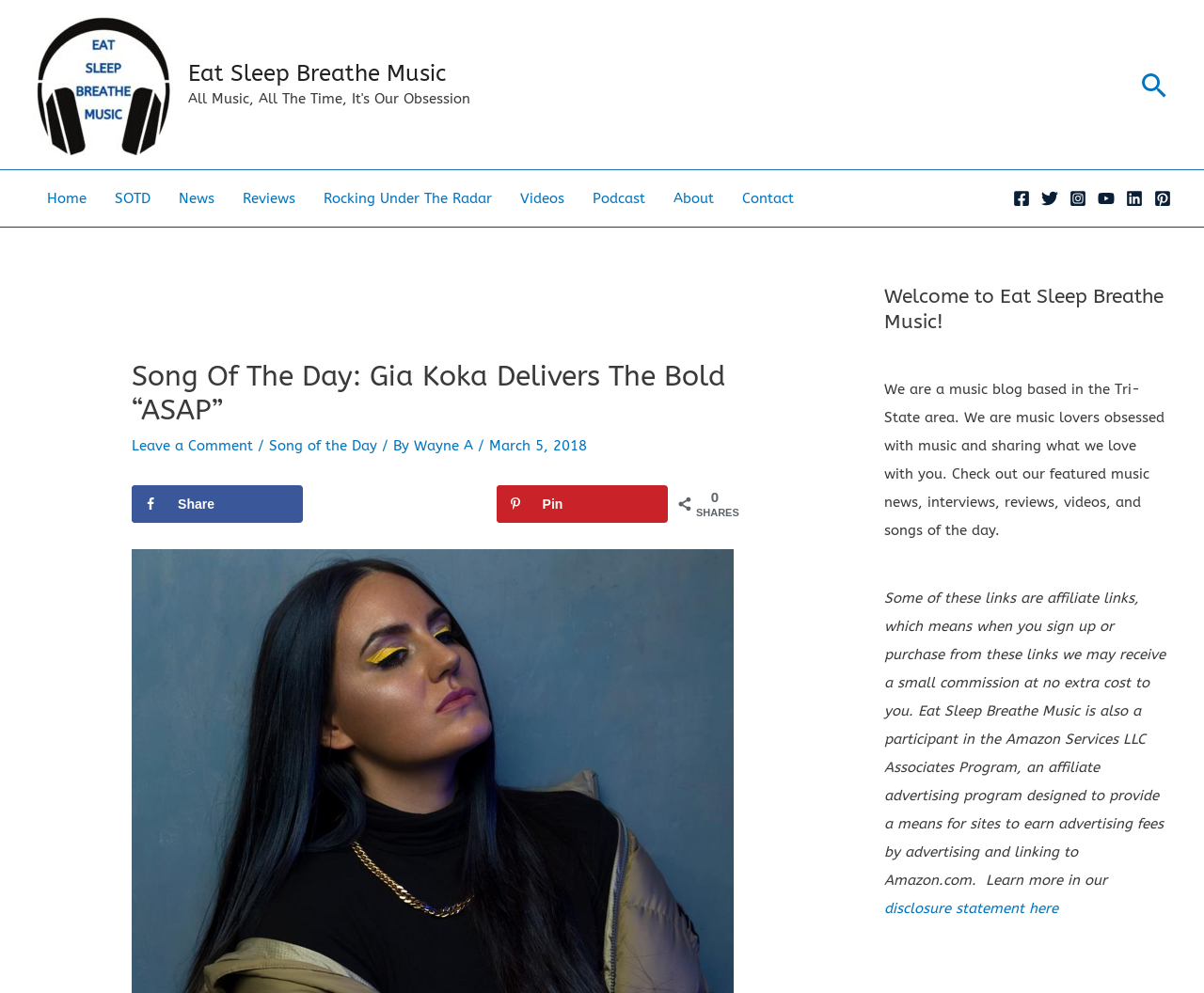Provide a short, one-word or phrase answer to the question below:
How many social media links are there?

6